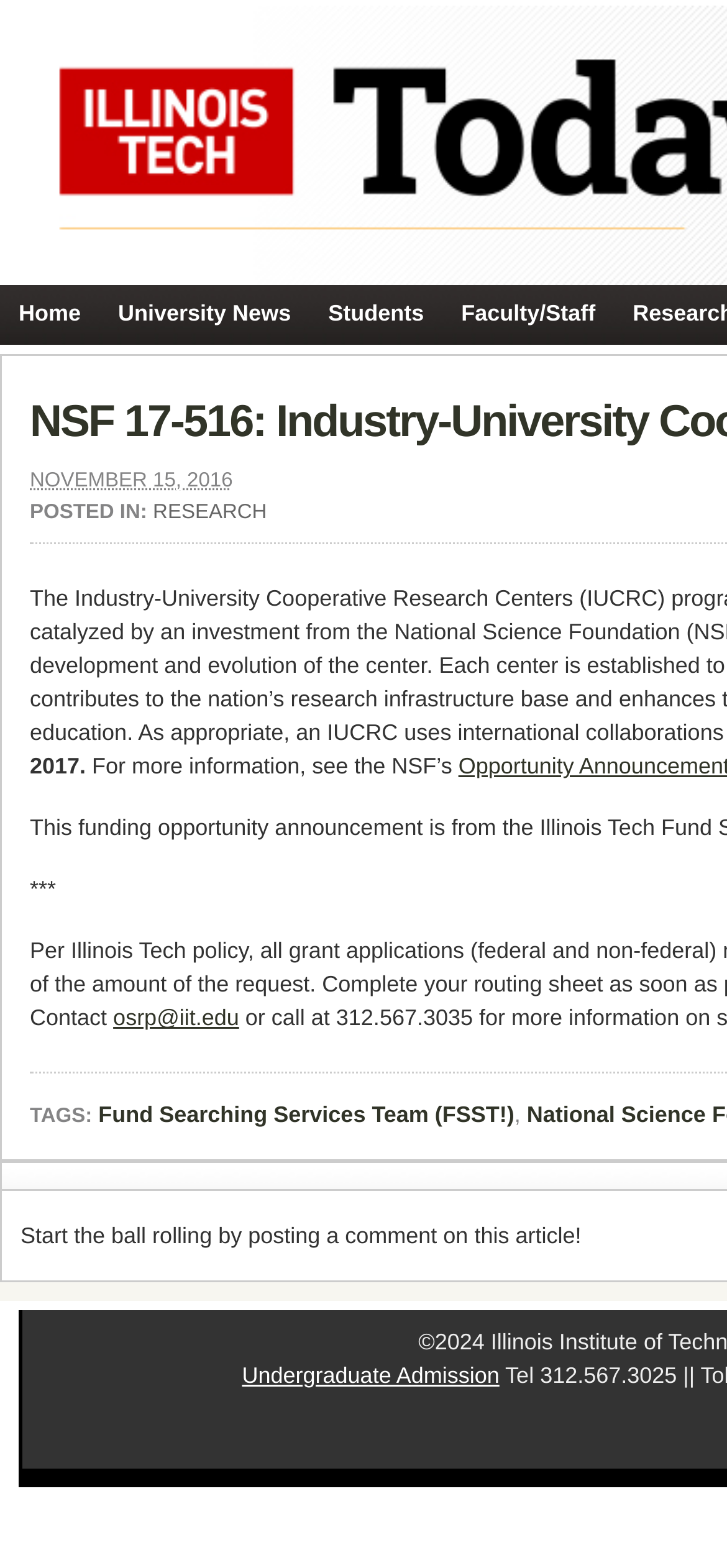Identify the bounding box coordinates of the specific part of the webpage to click to complete this instruction: "visit research page".

[0.21, 0.32, 0.367, 0.334]